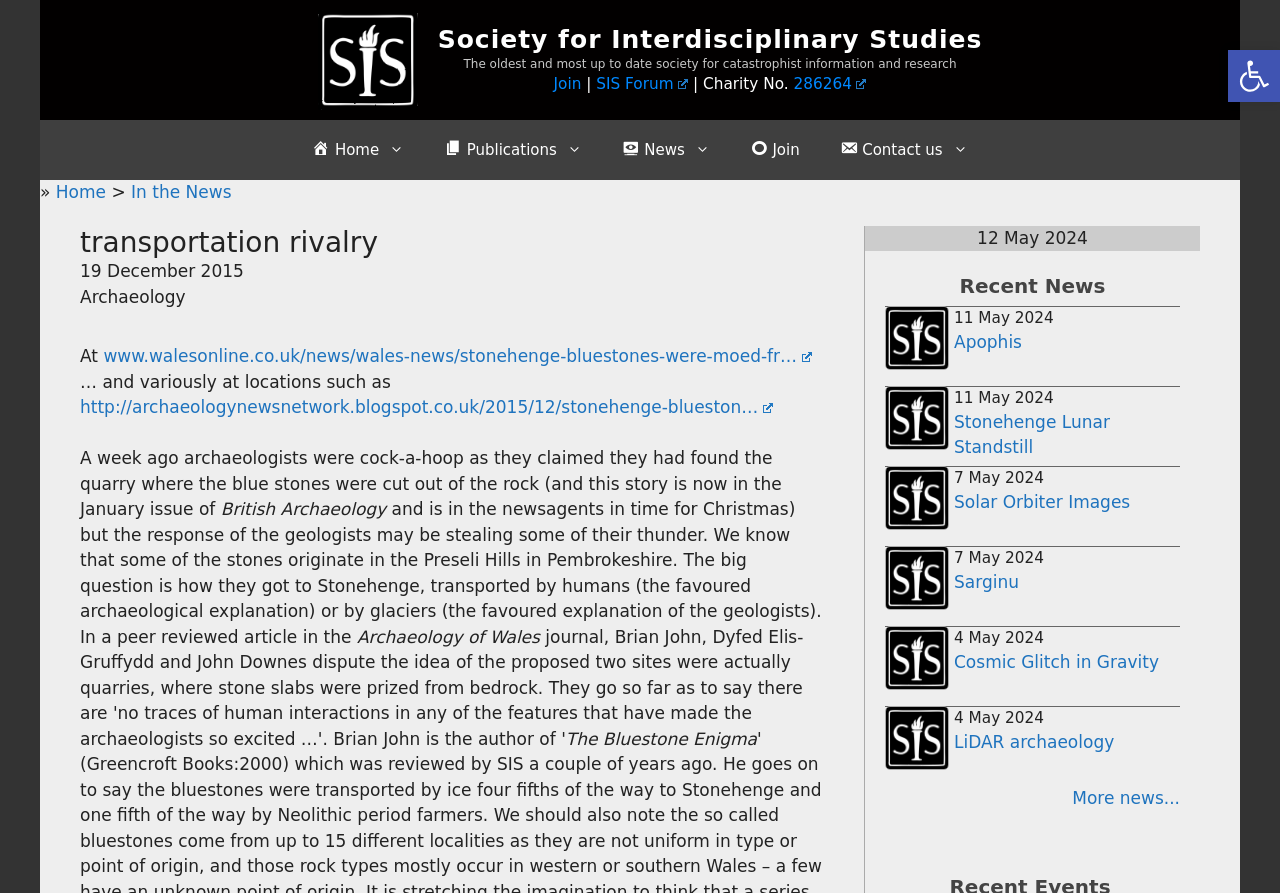Answer in one word or a short phrase: 
How many news items are listed?

7